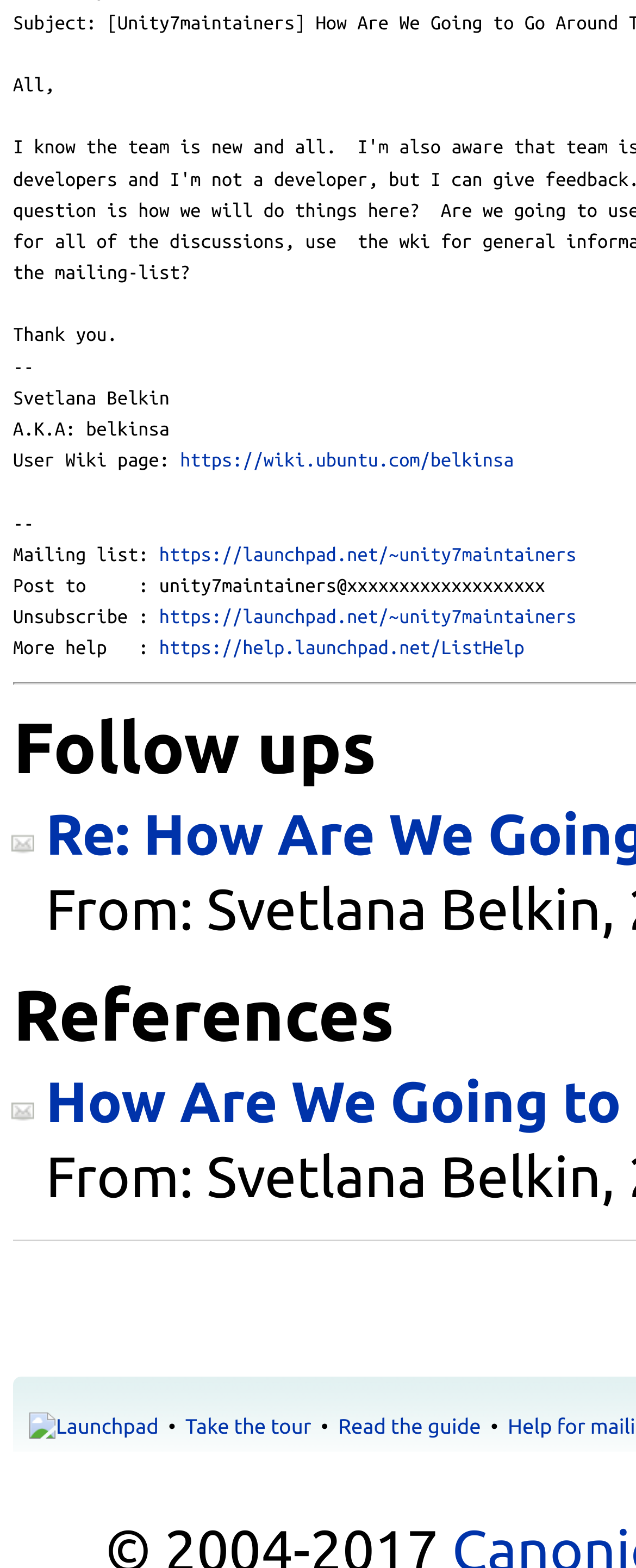Please determine the bounding box of the UI element that matches this description: Take the tour. The coordinates should be given as (top-left x, top-left y, bottom-right x, bottom-right y), with all values between 0 and 1.

[0.292, 0.903, 0.489, 0.917]